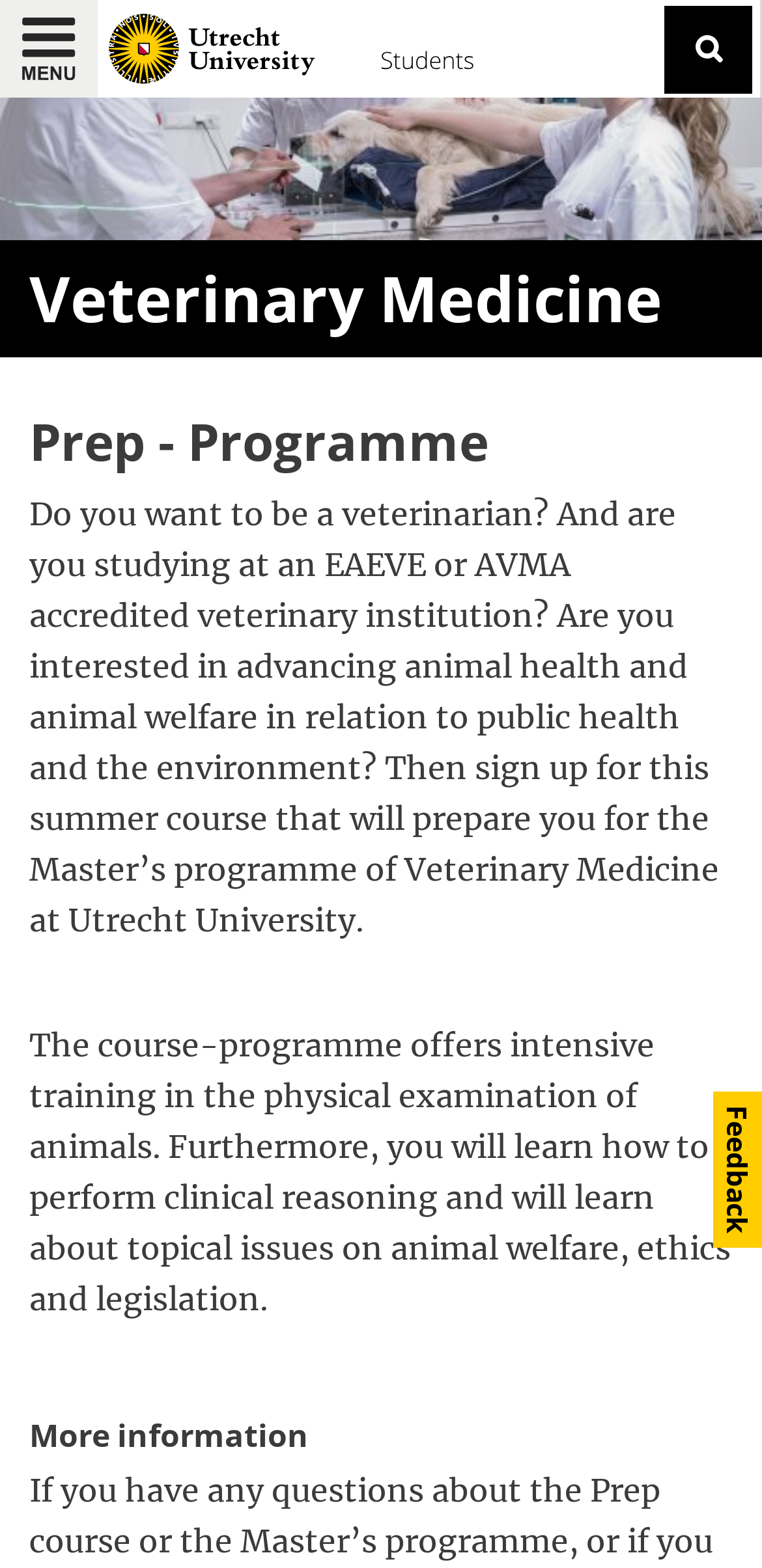Identify the webpage's primary heading and generate its text.

Prep - Programme